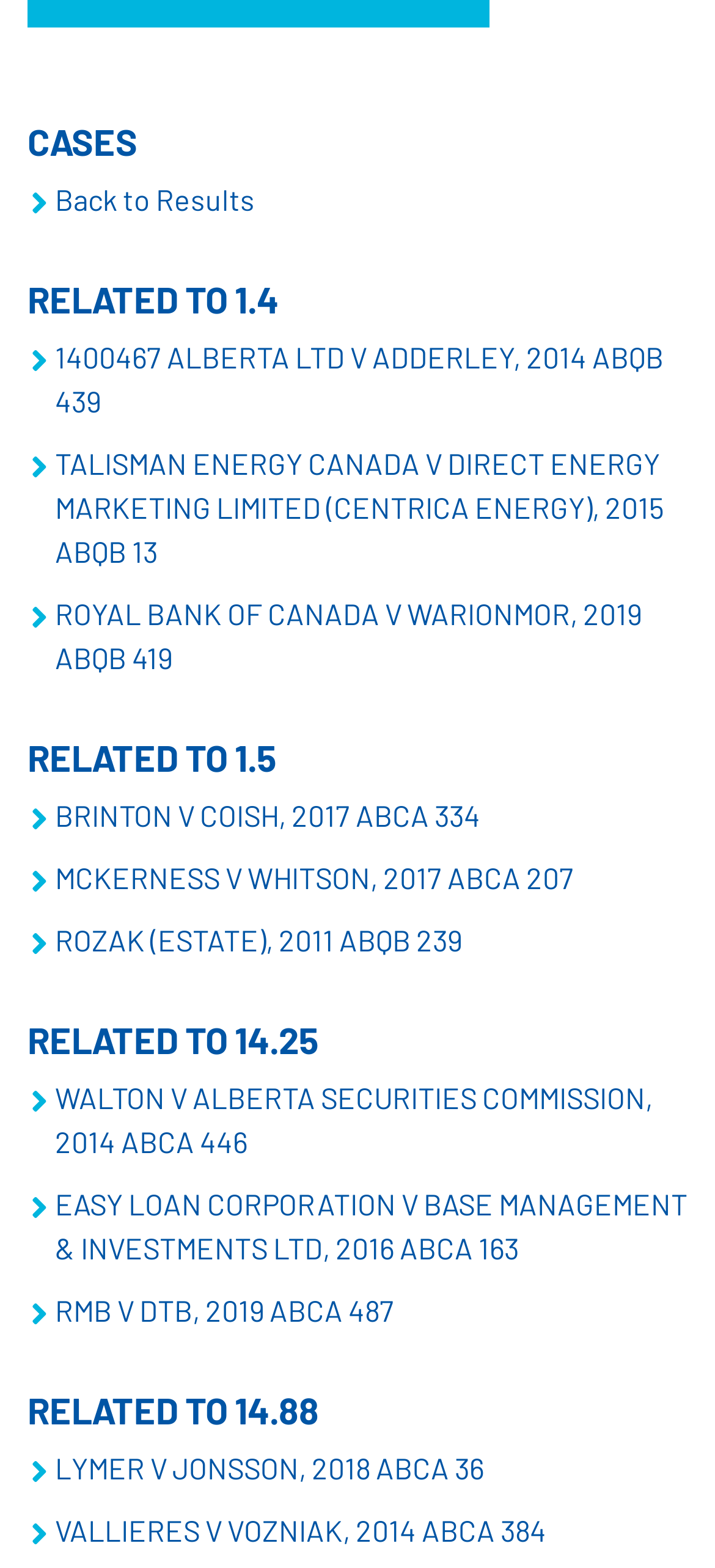Can you identify the bounding box coordinates of the clickable region needed to carry out this instruction: 'Go back to results'? The coordinates should be four float numbers within the range of 0 to 1, stated as [left, top, right, bottom].

[0.038, 0.113, 0.962, 0.141]